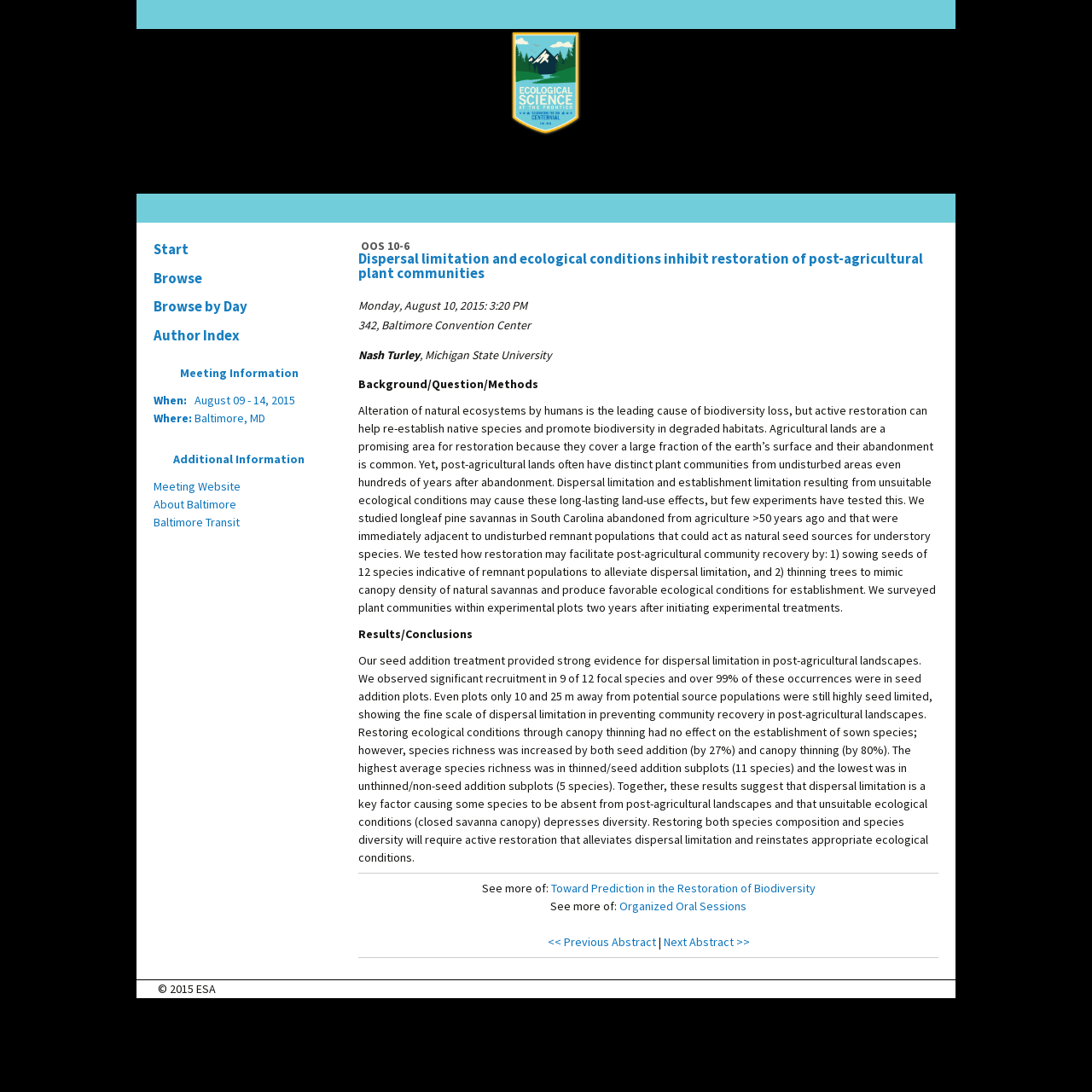Identify the bounding box coordinates of the section to be clicked to complete the task described by the following instruction: "Click on the 'Mesothelioma Resource Group' link". The coordinates should be four float numbers between 0 and 1, formatted as [left, top, right, bottom].

None